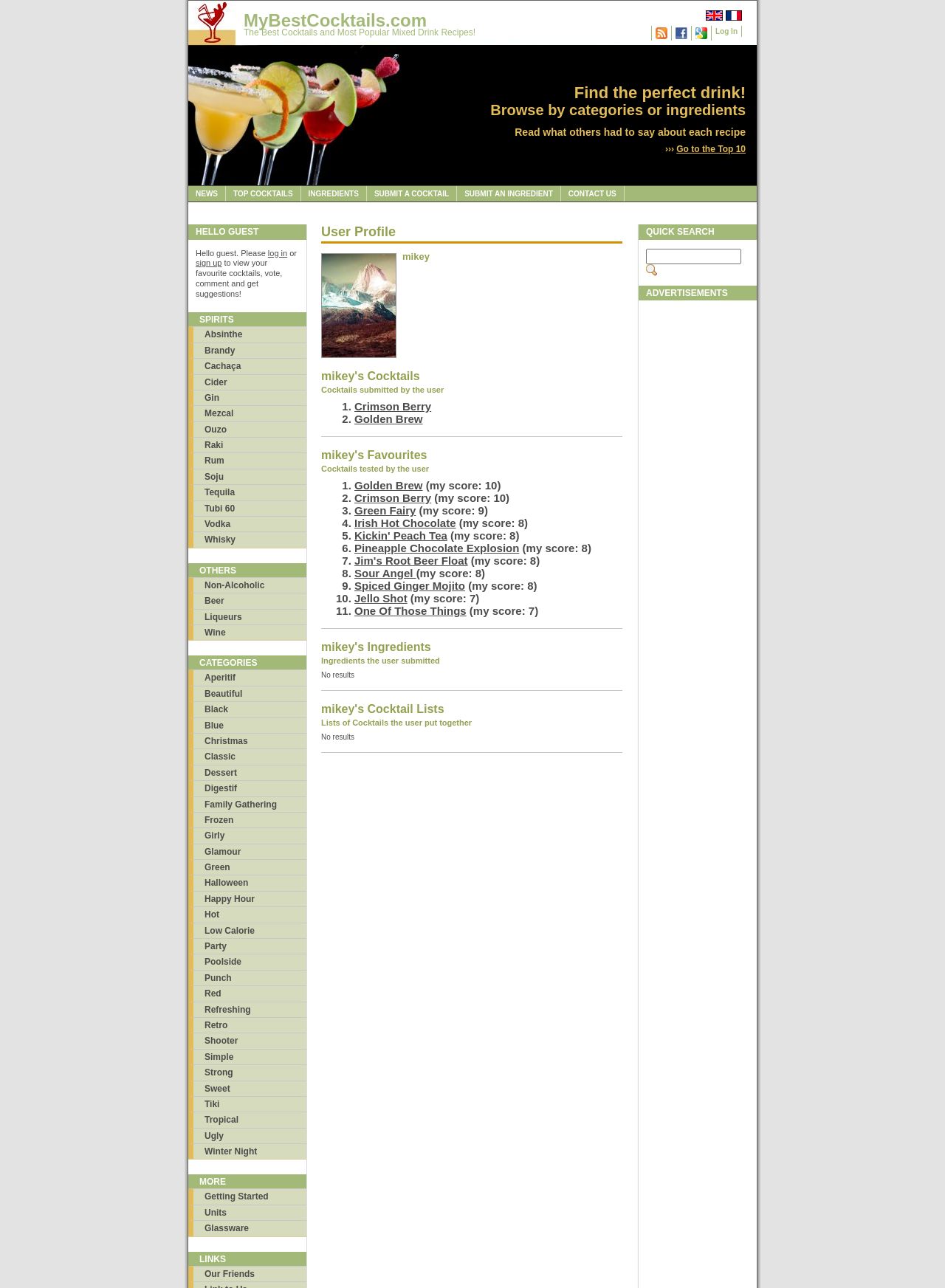Please identify the bounding box coordinates of the area I need to click to accomplish the following instruction: "View cocktails with Gin".

[0.199, 0.303, 0.324, 0.315]